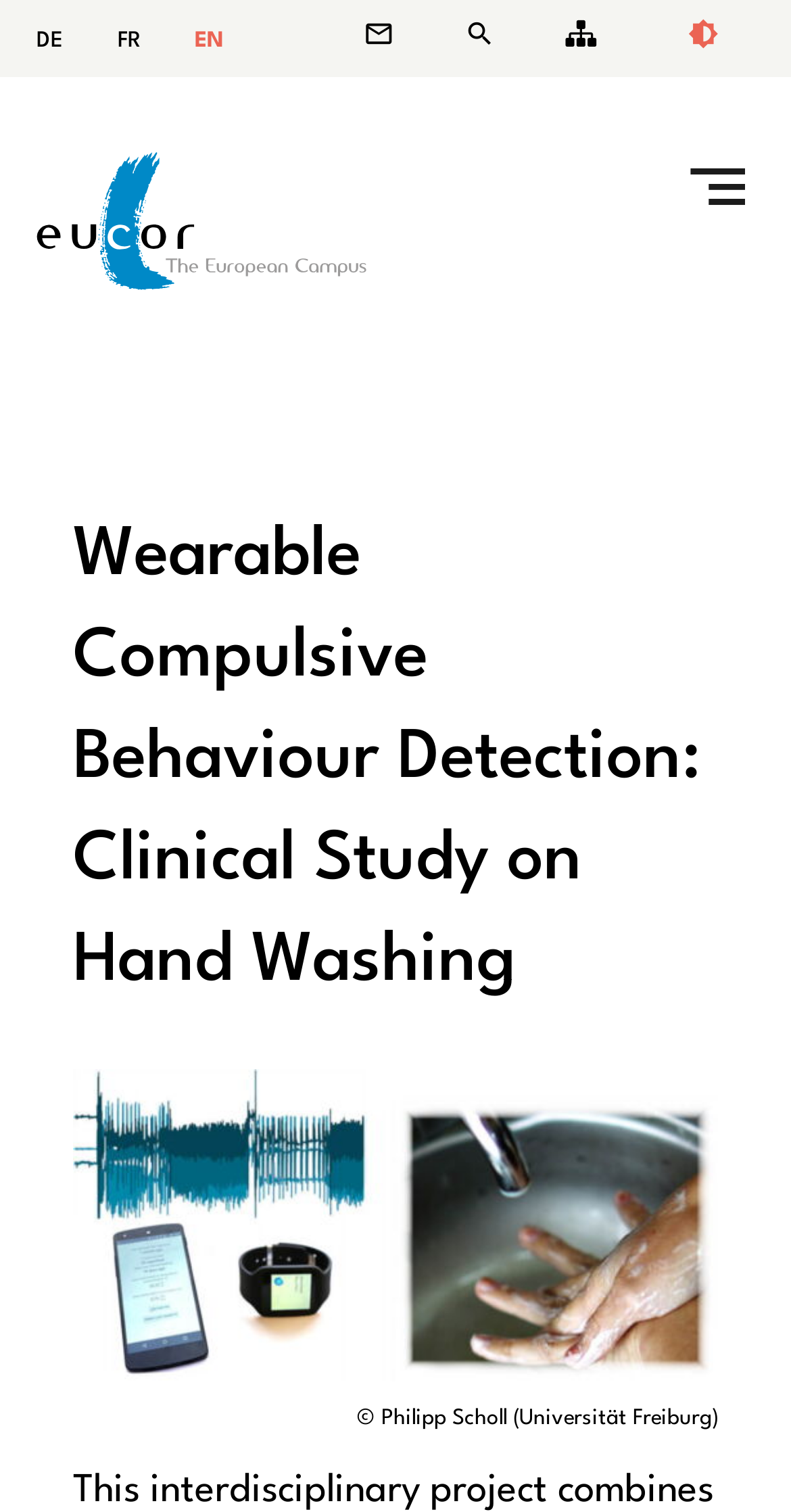What is the purpose of the link 'Contact'
Use the image to give a comprehensive and detailed response to the question.

The link 'Contact' is likely to lead to a page where users can contact the website administrators or owners, possibly to provide feedback, ask questions, or report issues.